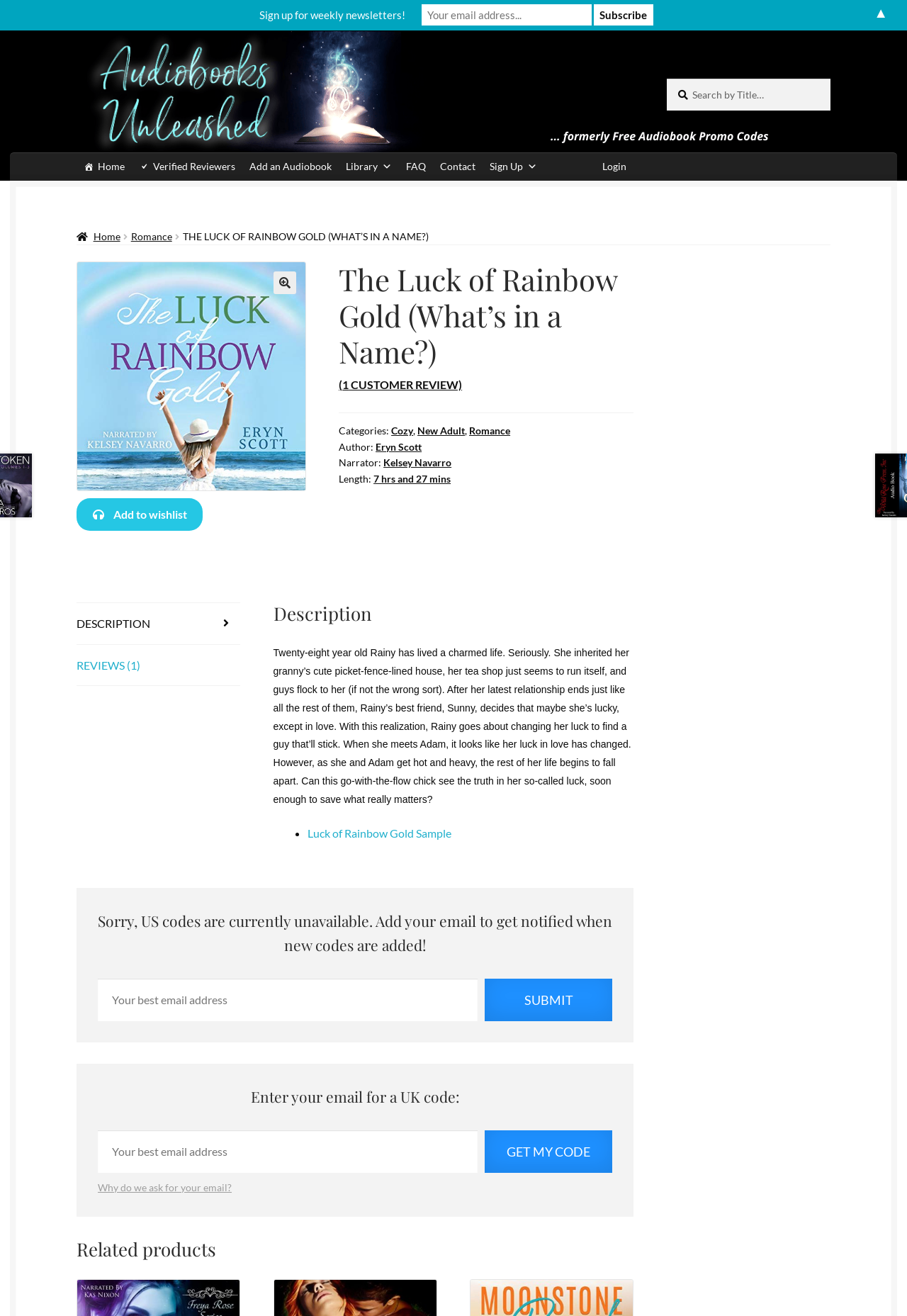Write a detailed summary of the webpage, including text, images, and layout.

This webpage is about an audiobook titled "The Luck of Rainbow Gold (What's in a Name?)" on a platform called Audiobooks Unleashed. At the top, there are navigation links, including "Skip to navigation" and "Skip to content", followed by a search bar with a "Search" button. Below the search bar, there are several links to different sections of the website, including "Home", "Verified Reviewers", "Add an Audiobook", "Library", "FAQ", "Contact", "Login", and "Sign Up".

On the left side of the page, there is a menu with links to different genres, including "Romance". The main content of the page is about the audiobook, with a title, a brief description, and an image of the book cover. There are also links to add the book to a wishlist and to read reviews.

Below the book description, there are tabs to switch between different sections, including "DESCRIPTION" and "REVIEWS (1)". The "DESCRIPTION" tab is selected by default, showing a detailed description of the audiobook. The description is about a 28-year-old woman named Rainy who has lived a charmed life but is unlucky in love. The story follows her journey to change her luck and find a guy who will stick with her.

On the right side of the page, there is a section to enter an email address to get notified when new codes are added, and another section to enter an email address to get a UK code. There is also a link to explain why the website asks for an email address.

At the bottom of the page, there is a section titled "Related products" and a call-to-action to sign up for weekly newsletters.